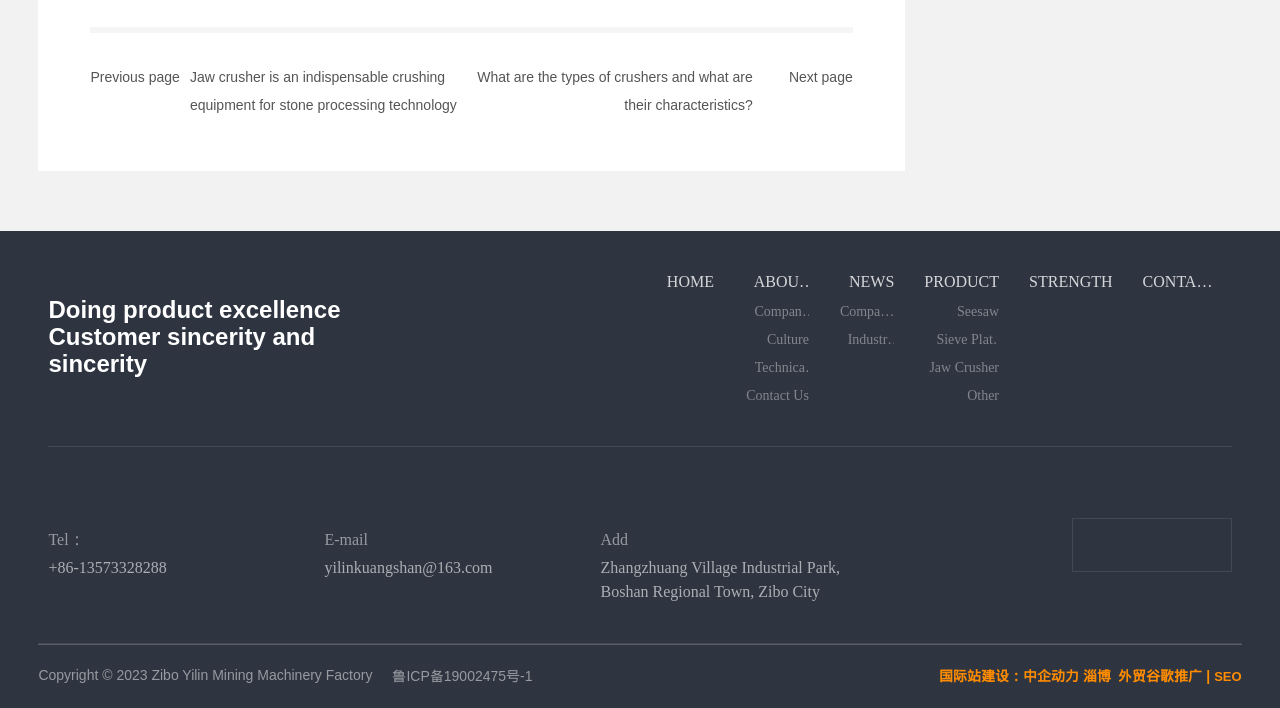Provide a brief response in the form of a single word or phrase:
What is the phone number of the company?

+86-13573328288